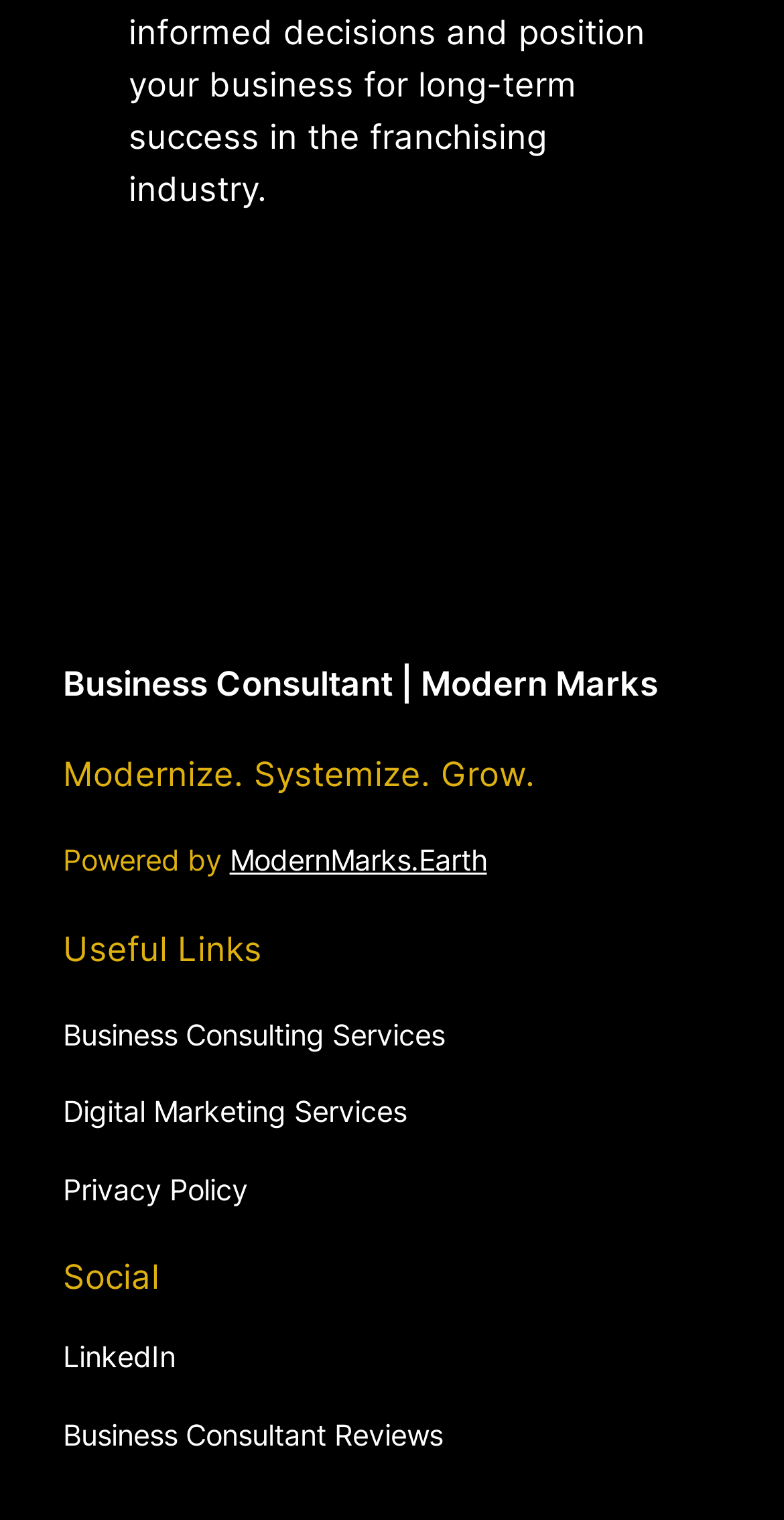Please find the bounding box coordinates of the clickable region needed to complete the following instruction: "view LinkedIn page". The bounding box coordinates must consist of four float numbers between 0 and 1, i.e., [left, top, right, bottom].

[0.08, 0.879, 0.224, 0.908]